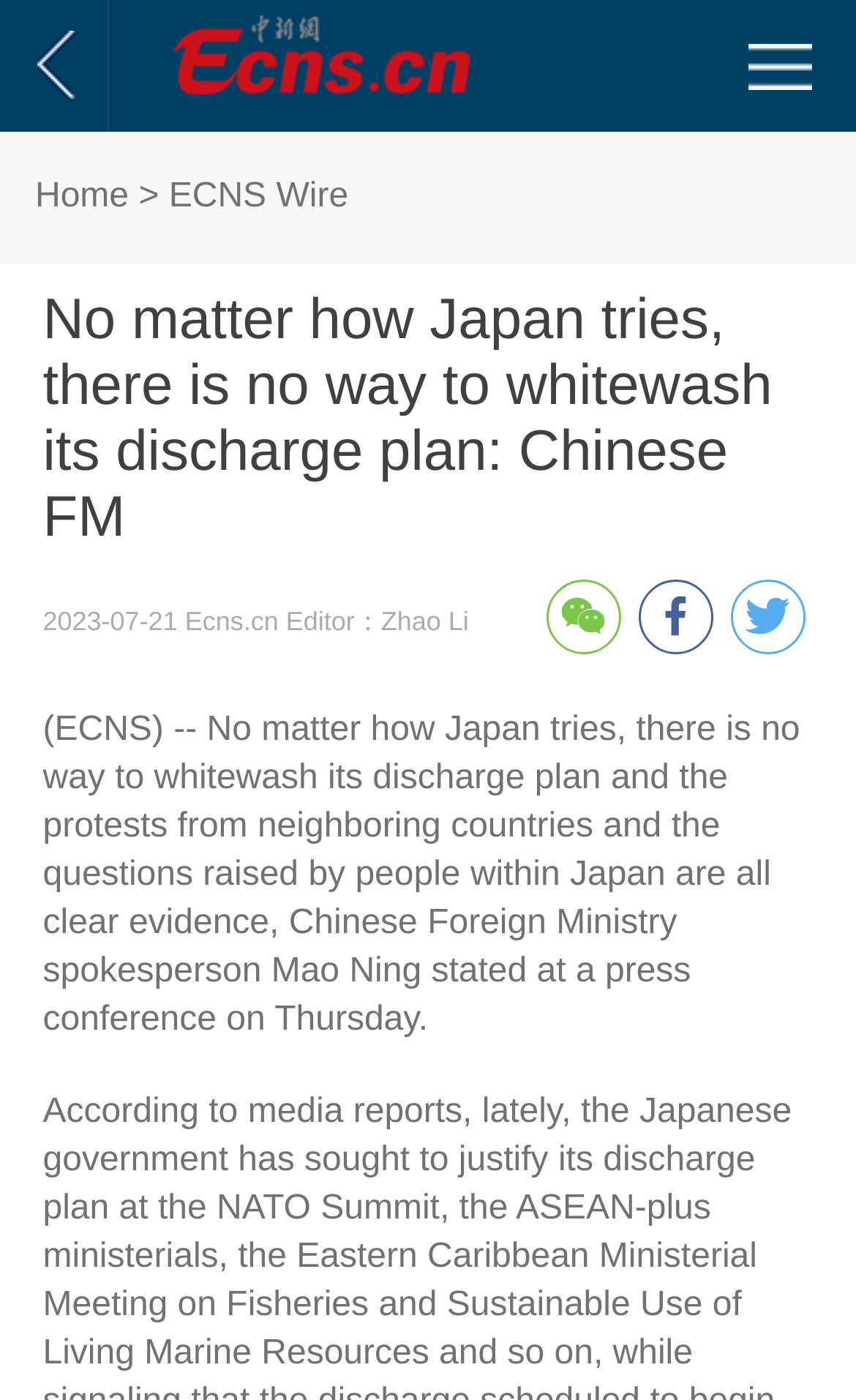Your task is to extract the text of the main heading from the webpage.

No matter how Japan tries, there is no way to whitewash its discharge plan: Chinese FM